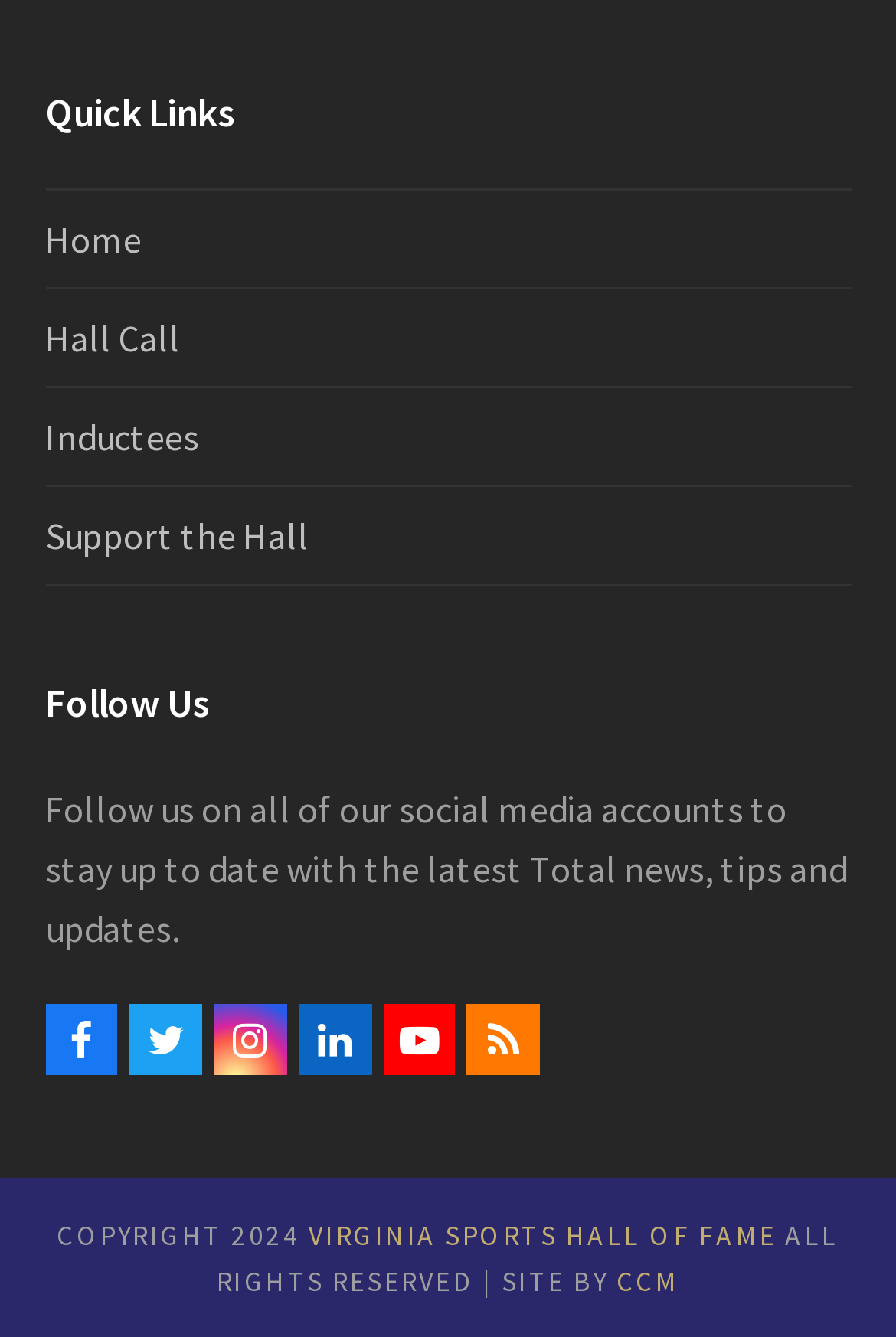Highlight the bounding box coordinates of the element that should be clicked to carry out the following instruction: "Follow us on Facebook". The coordinates must be given as four float numbers ranging from 0 to 1, i.e., [left, top, right, bottom].

[0.05, 0.75, 0.132, 0.805]